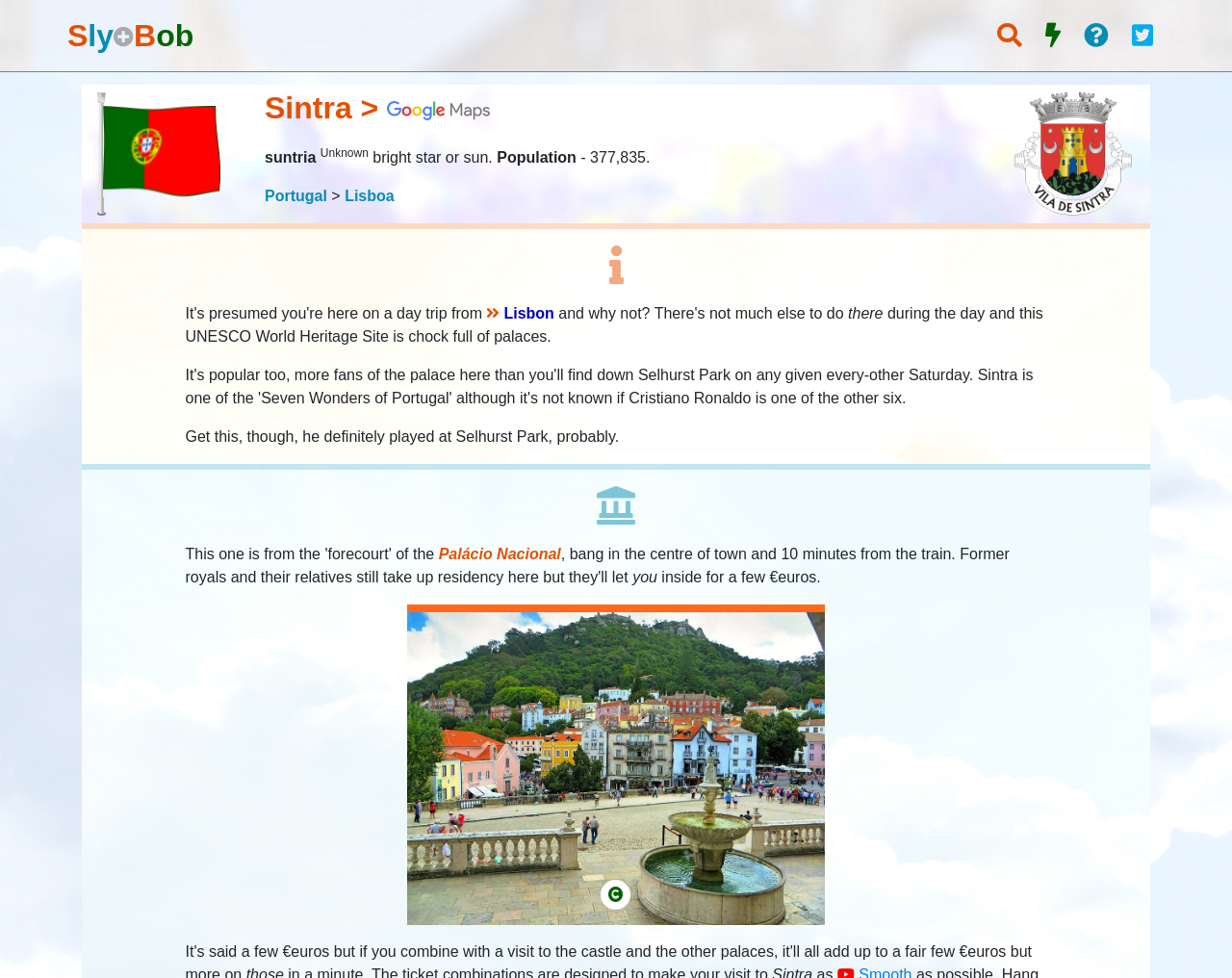Bounding box coordinates are specified in the format (top-left x, top-left y, bottom-right x, bottom-right y). All values are floating point numbers bounded between 0 and 1. Please provide the bounding box coordinate of the region this sentence describes: alt="Google™ Map" title="Google™ Map"

[0.314, 0.093, 0.398, 0.128]